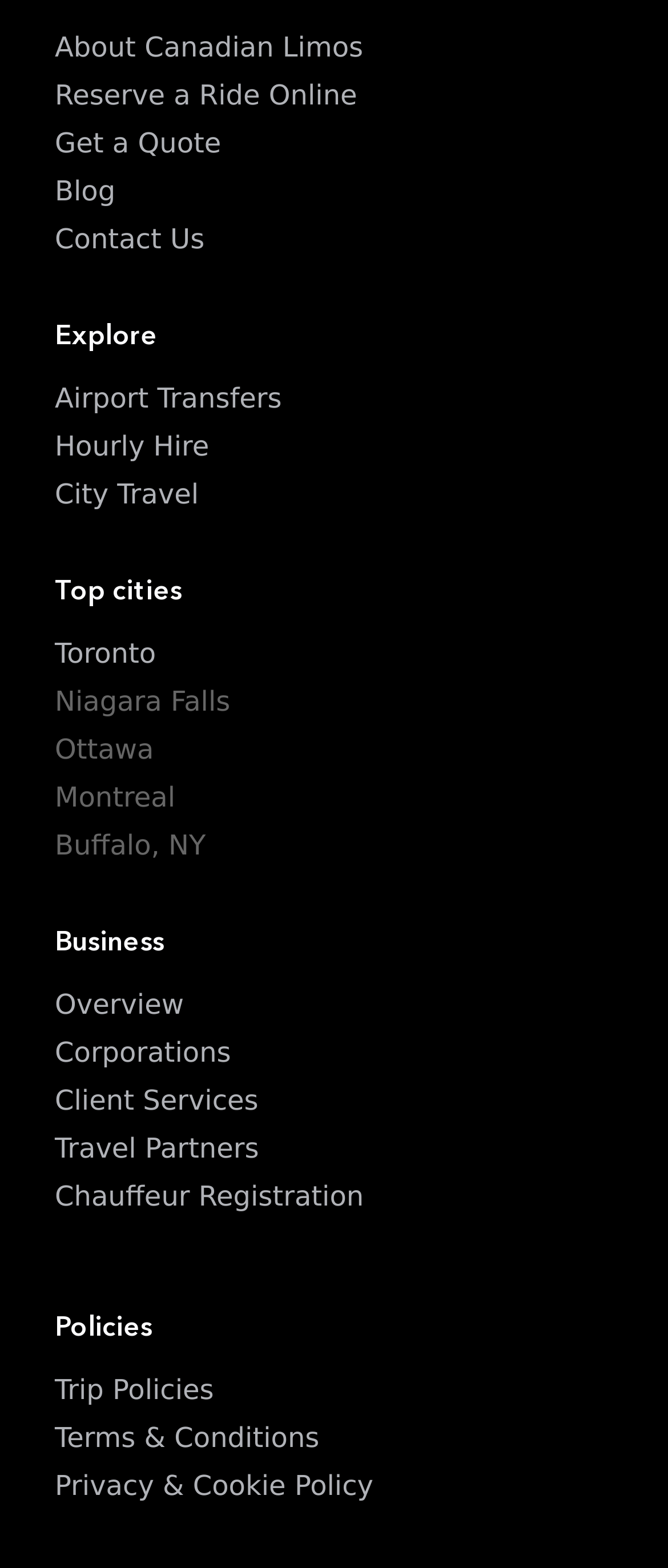Determine the bounding box coordinates of the area to click in order to meet this instruction: "Click on About Canadian Limos".

[0.082, 0.02, 0.544, 0.04]